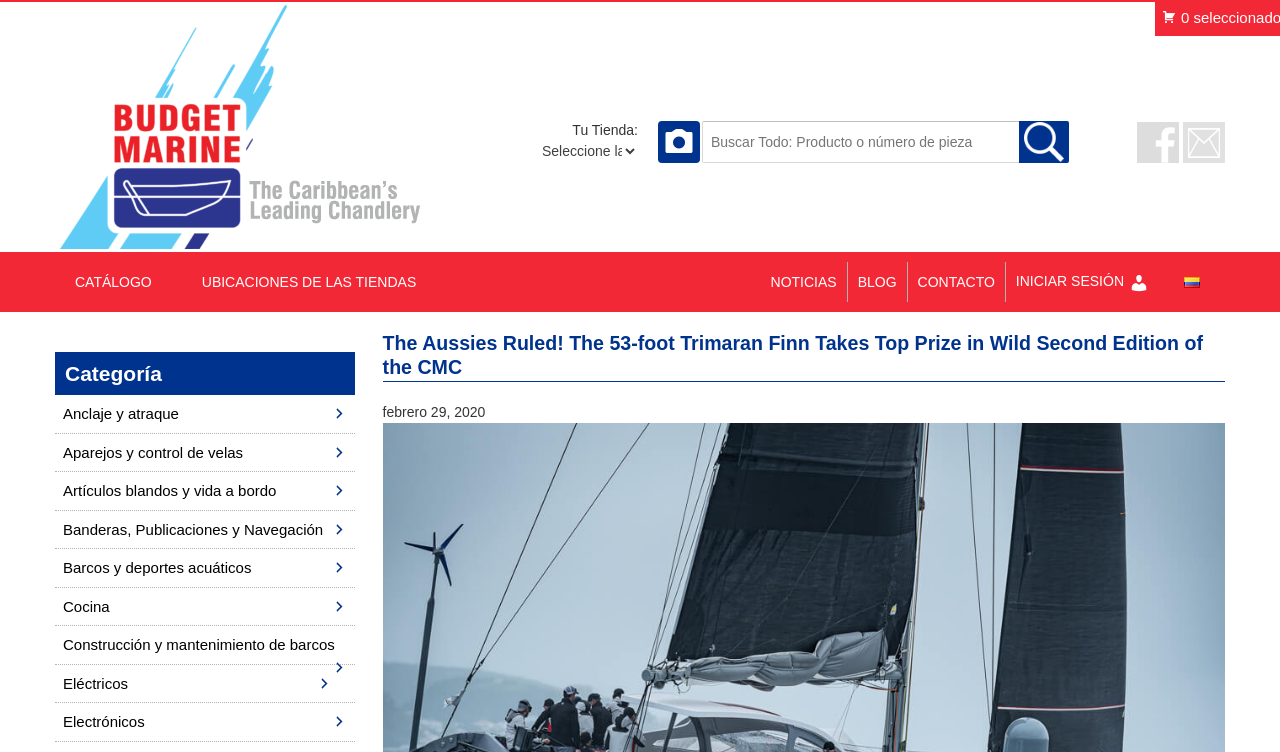Identify the bounding box of the UI element that matches this description: "Banderas, Publicaciones y Navegación".

[0.043, 0.678, 0.277, 0.729]